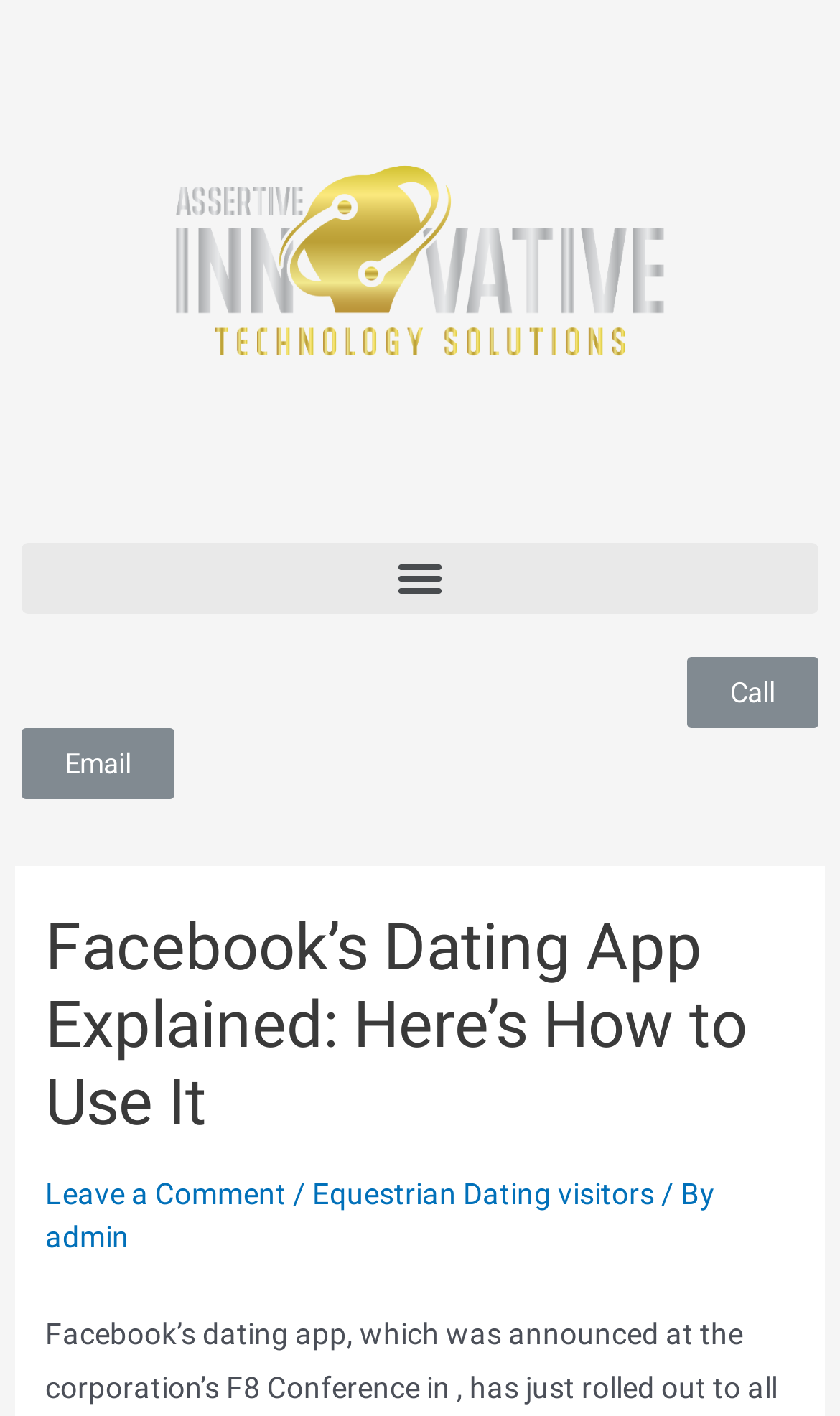Predict the bounding box for the UI component with the following description: "Leave a Comment".

[0.054, 0.831, 0.341, 0.855]